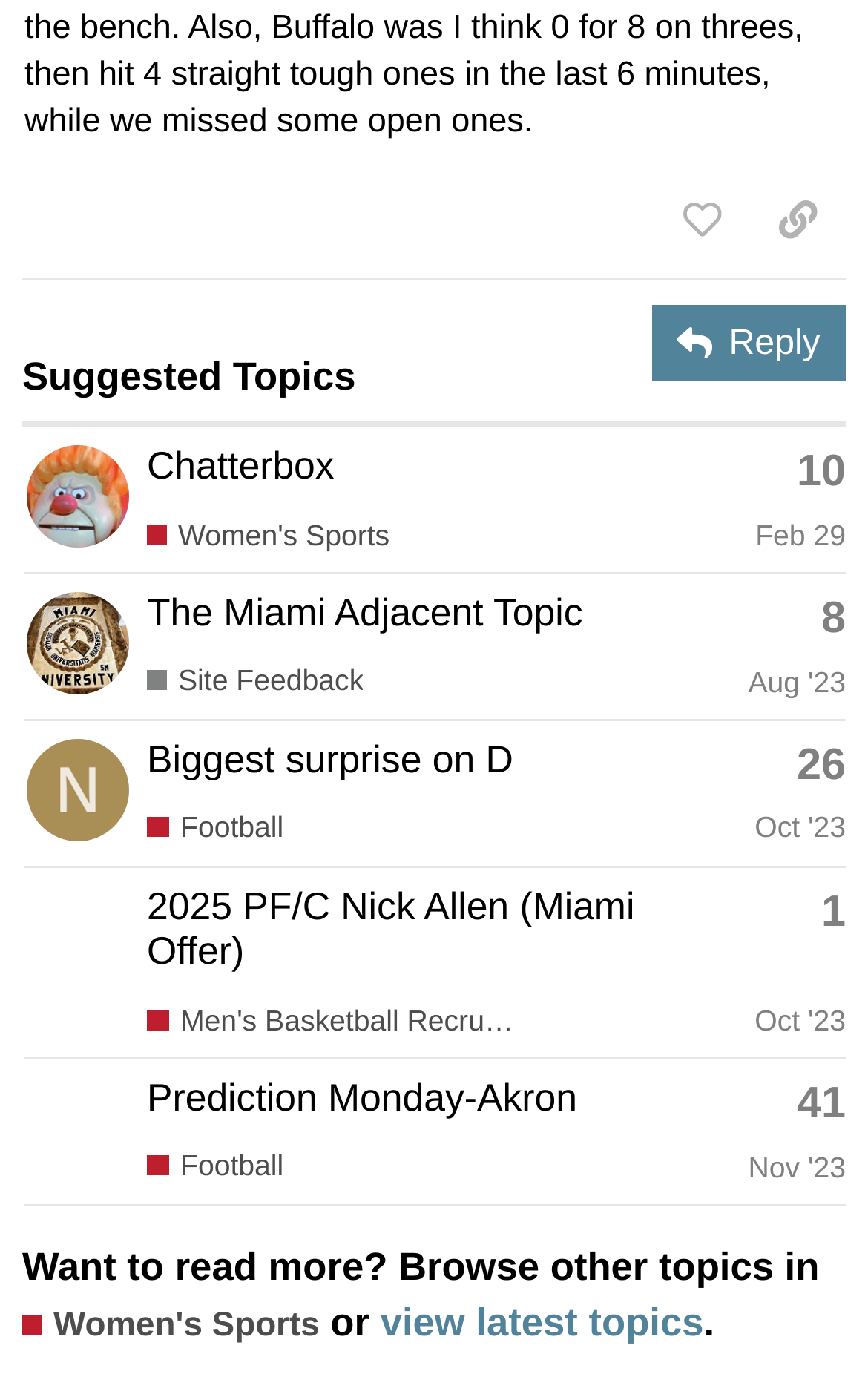Please answer the following question using a single word or phrase: 
What is the category of the topic 'Chatterbox'?

Women's Sports